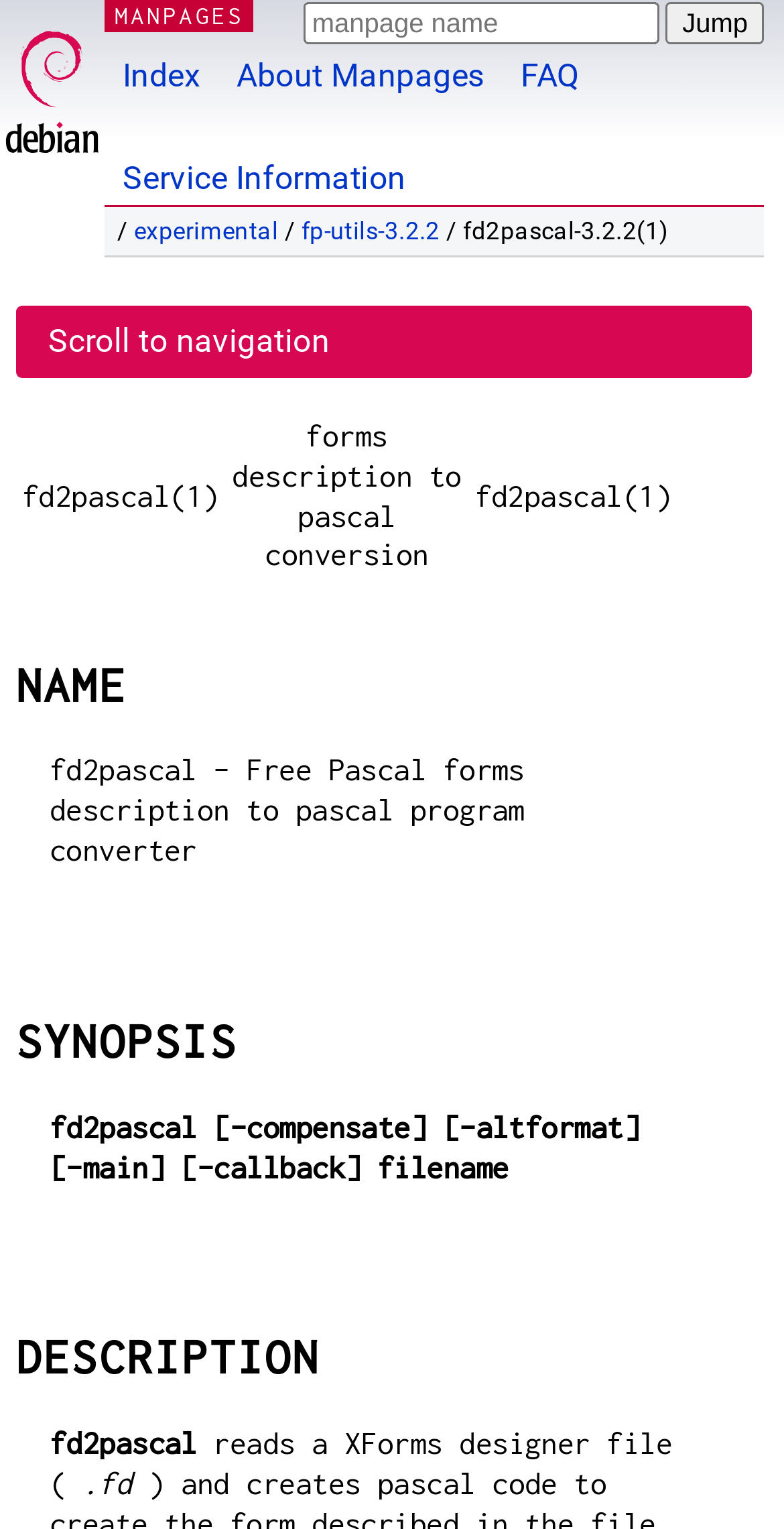What are the options for the fd2pascal command?
Look at the image and provide a short answer using one word or a phrase.

-compensate, -altformat, -main, -callback